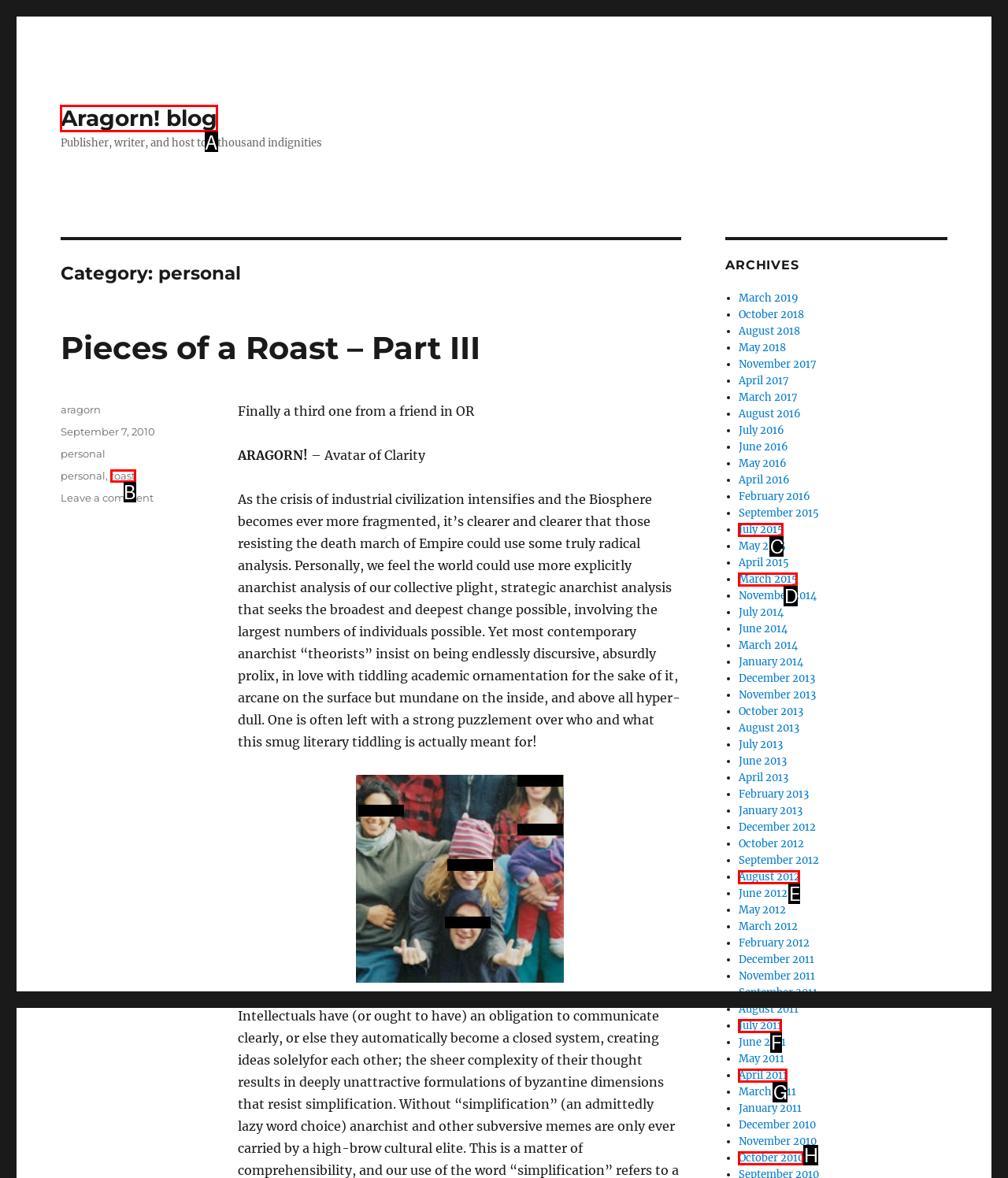Tell me which letter corresponds to the UI element that will allow you to go to Aragorn! blog homepage. Answer with the letter directly.

A